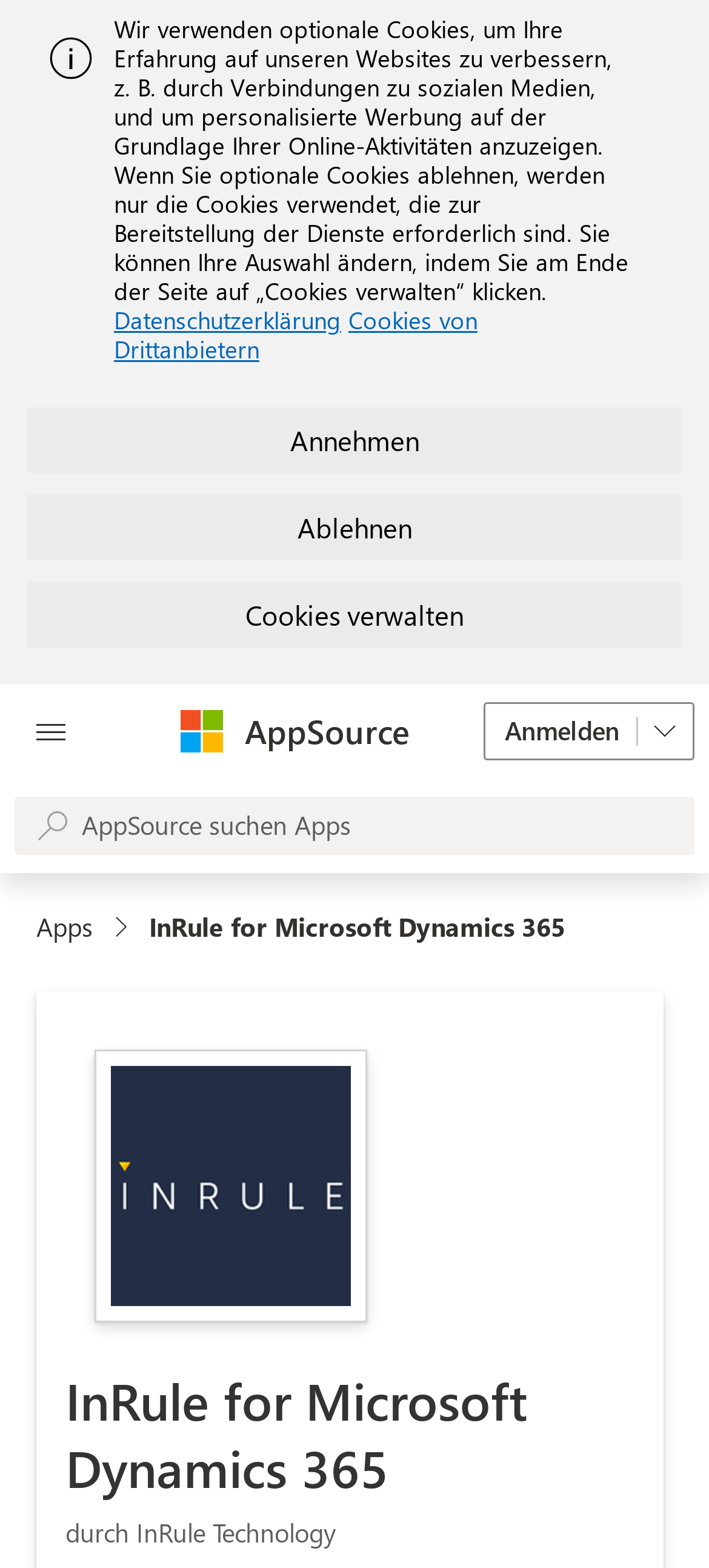Produce an elaborate caption capturing the essence of the webpage.

The webpage is about InRule for Microsoft Dynamics 365, a decision platform that automates business rules and processes. At the top of the page, there is an alert message that spans the entire width of the page, followed by a small image and a paragraph of text that explains the use of optional cookies on the website. Below this, there are three buttons: "Annehmen" (Accept), "Ablehnen" (Decline), and "Cookies verwalten" (Manage Cookies).

On the left side of the page, there is a button labeled "Alle Bereich öffnen" (Open All Areas). Next to it, there is a link to Microsoft, accompanied by a Microsoft logo image. Below this, there is a button labeled "AppSource".

On the right side of the page, there is a login section with a link labeled "Anmelden" (Login) and a button labeled "Weitere Anmeldeoptionen" (More Login Options). Above this, there is a search bar that spans most of the page width.

Below the search bar, there is a navigation section with breadcrumbs, which includes a link labeled "Apps" and a heading that displays the current page title, "InRule for Microsoft Dynamics 365". Below this, there is a large image that takes up about half of the page width, and two headings that display the title "InRule for Microsoft Dynamics 365" and the subtitle "durch InRule Technology" (by InRule Technology).